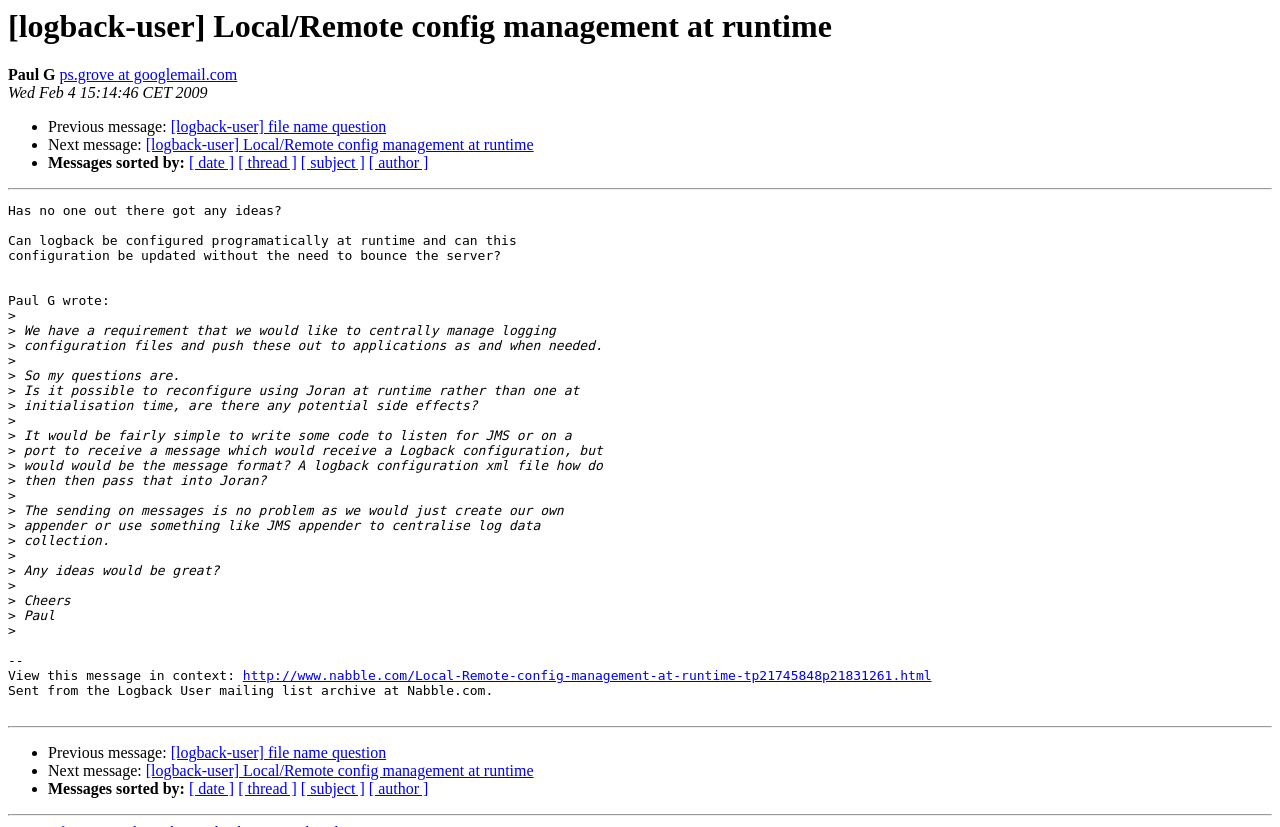Extract the main title from the webpage and generate its text.

[logback-user] Local/Remote config management at runtime